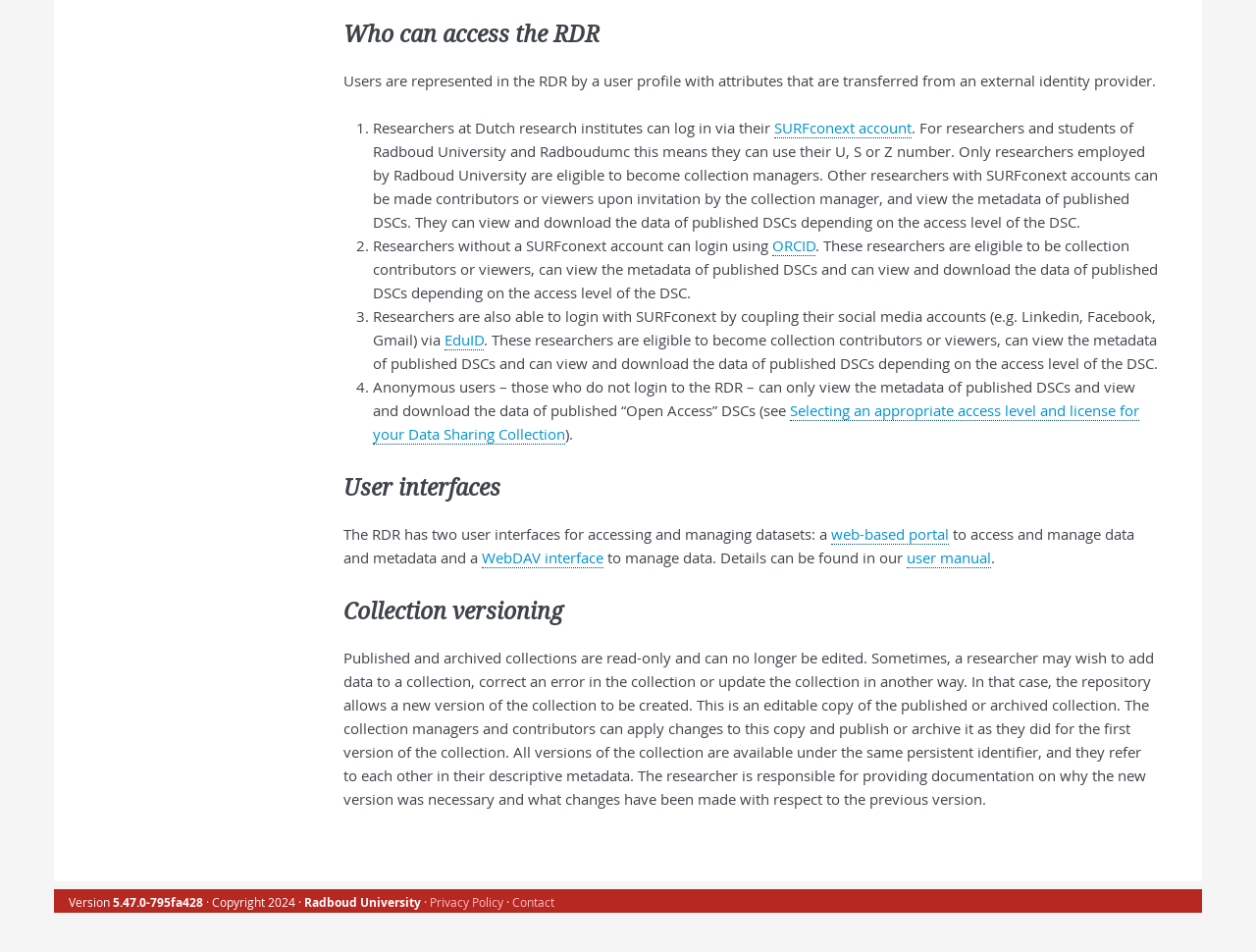Please predict the bounding box coordinates (top-left x, top-left y, bottom-right x, bottom-right y) for the UI element in the screenshot that fits the description: Contact

[0.408, 0.94, 0.441, 0.956]